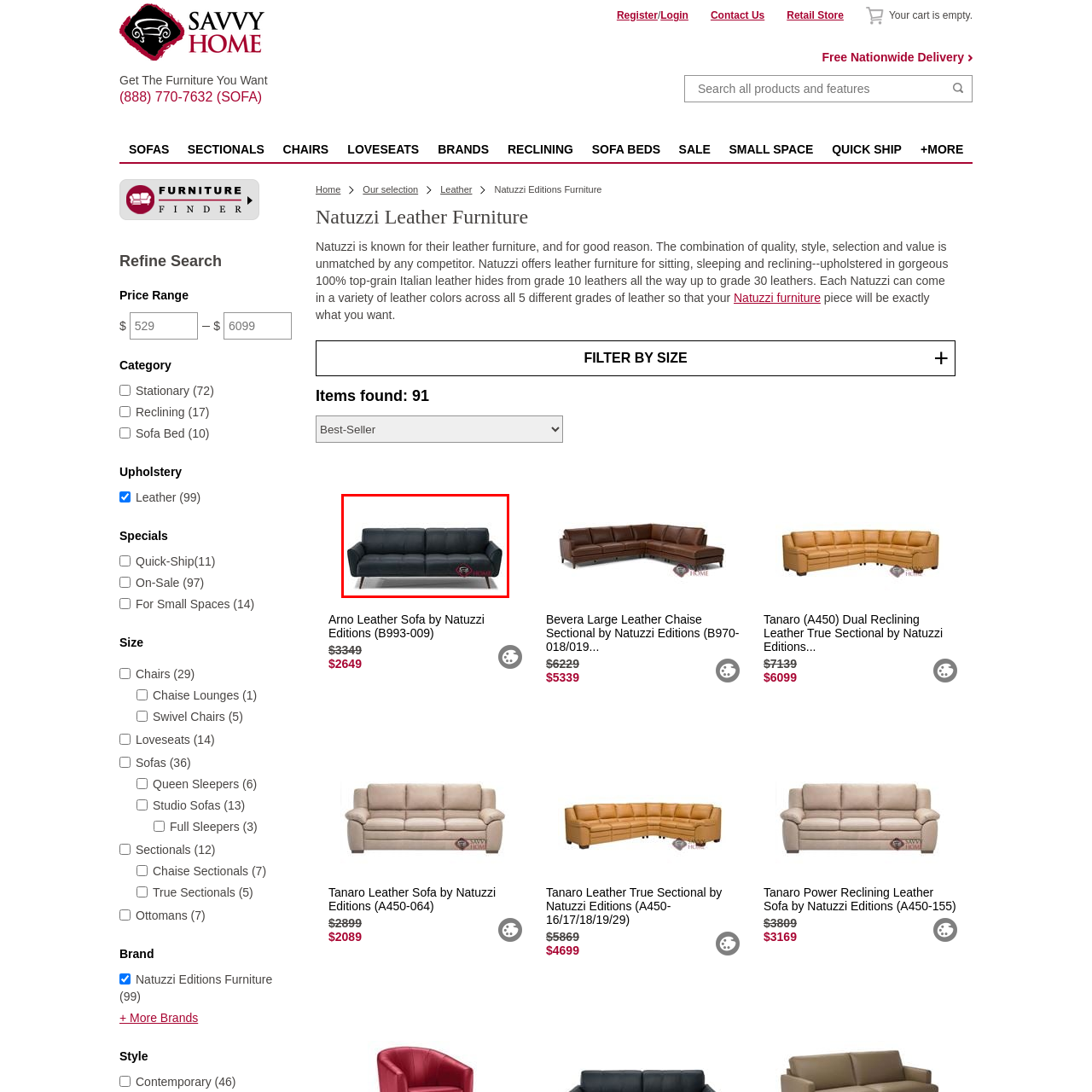Offer a detailed caption for the image that is surrounded by the red border.

Introducing the Arno Leather Sofa by Natuzzi Editions, a sophisticated piece ideal for those seeking comfort and style. This sleek sofa features a modern design with a sleek silhouette, upholstered in premium quality leather that combines both luxury and durability. The carefully crafted cushions ensure maximum comfort, while the elegant armrests add to the overall aesthetic. With its rich, dark hue, this sofa complements various interior décors, making it a versatile addition to any living space. Perfect for lounging or entertaining, the Arno Leather Sofa exemplifies quality craftsmanship and timeless elegance.